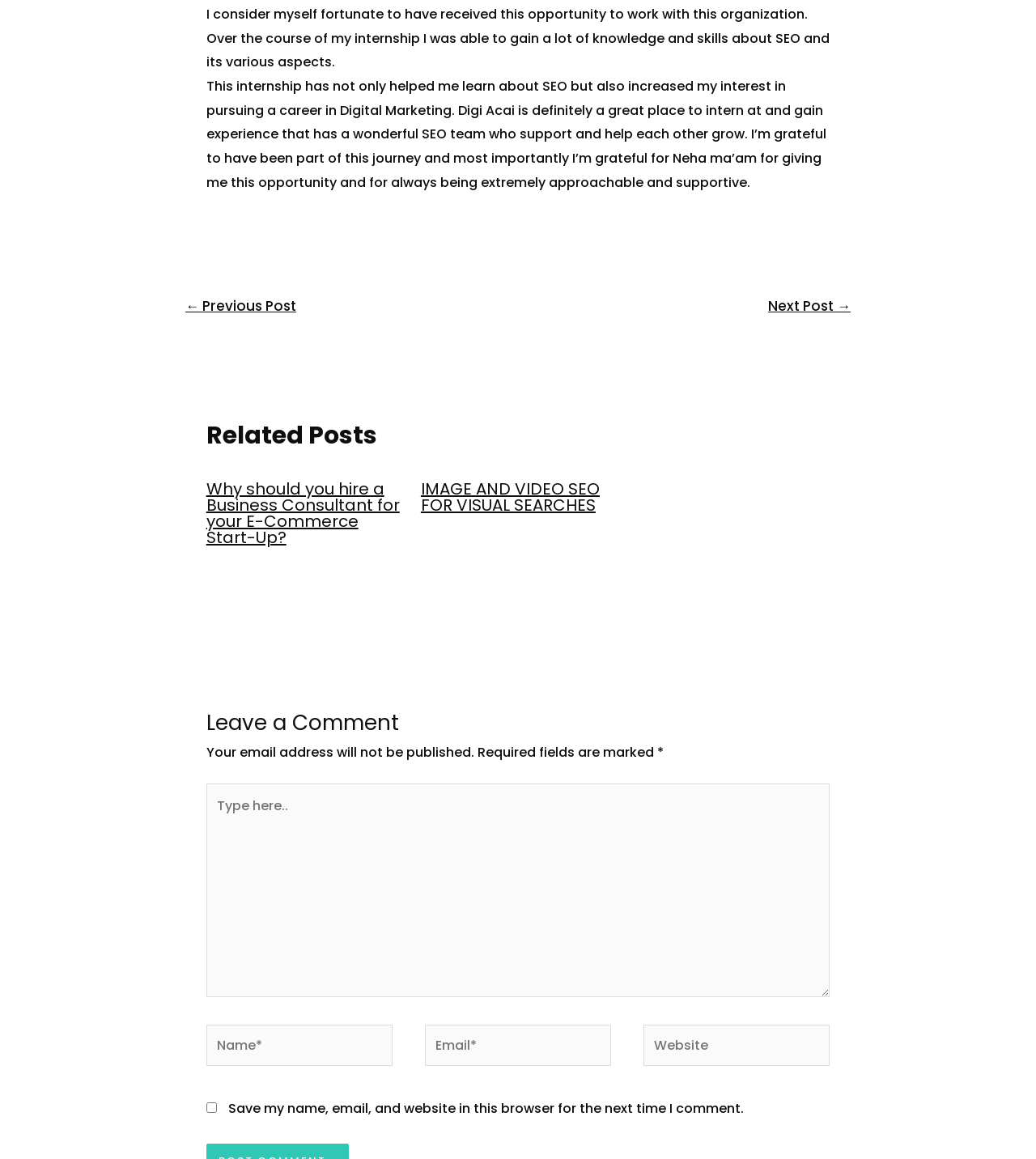What is required to leave a comment?
Answer the question with as much detail as possible.

The comment form requires the user to enter their name and email address, as indicated by the asterisk symbol, in order to leave a comment on the article.